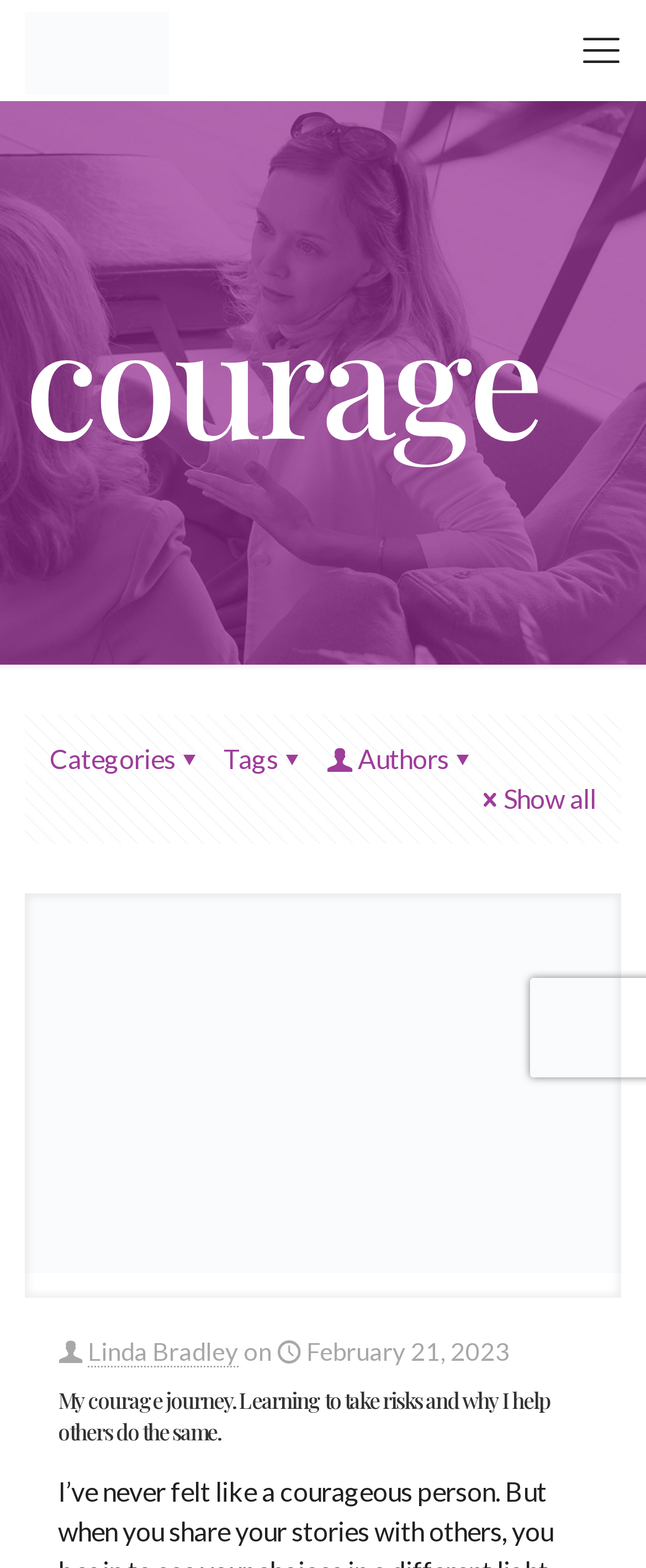Who is the author of the article?
Based on the image, give a concise answer in the form of a single word or short phrase.

Linda Bradley